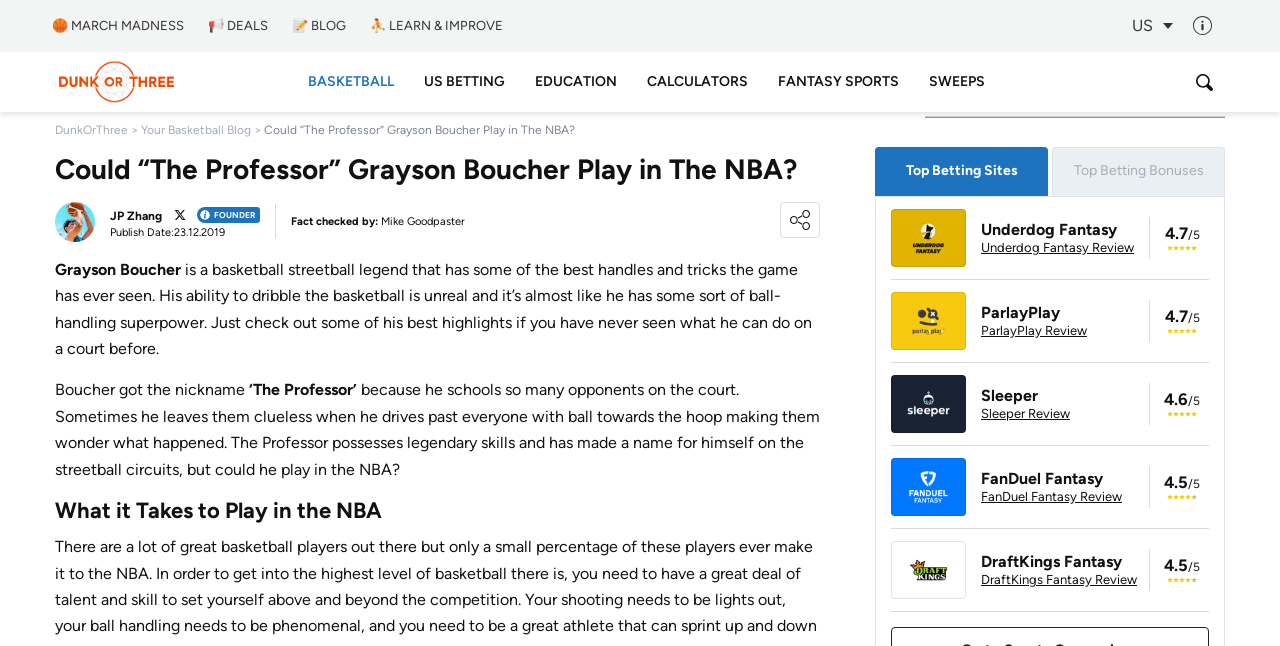Determine the bounding box coordinates for the clickable element to execute this instruction: "Click on MARCH MADNESS". Provide the coordinates as four float numbers between 0 and 1, i.e., [left, top, right, bottom].

[0.041, 0.028, 0.144, 0.052]